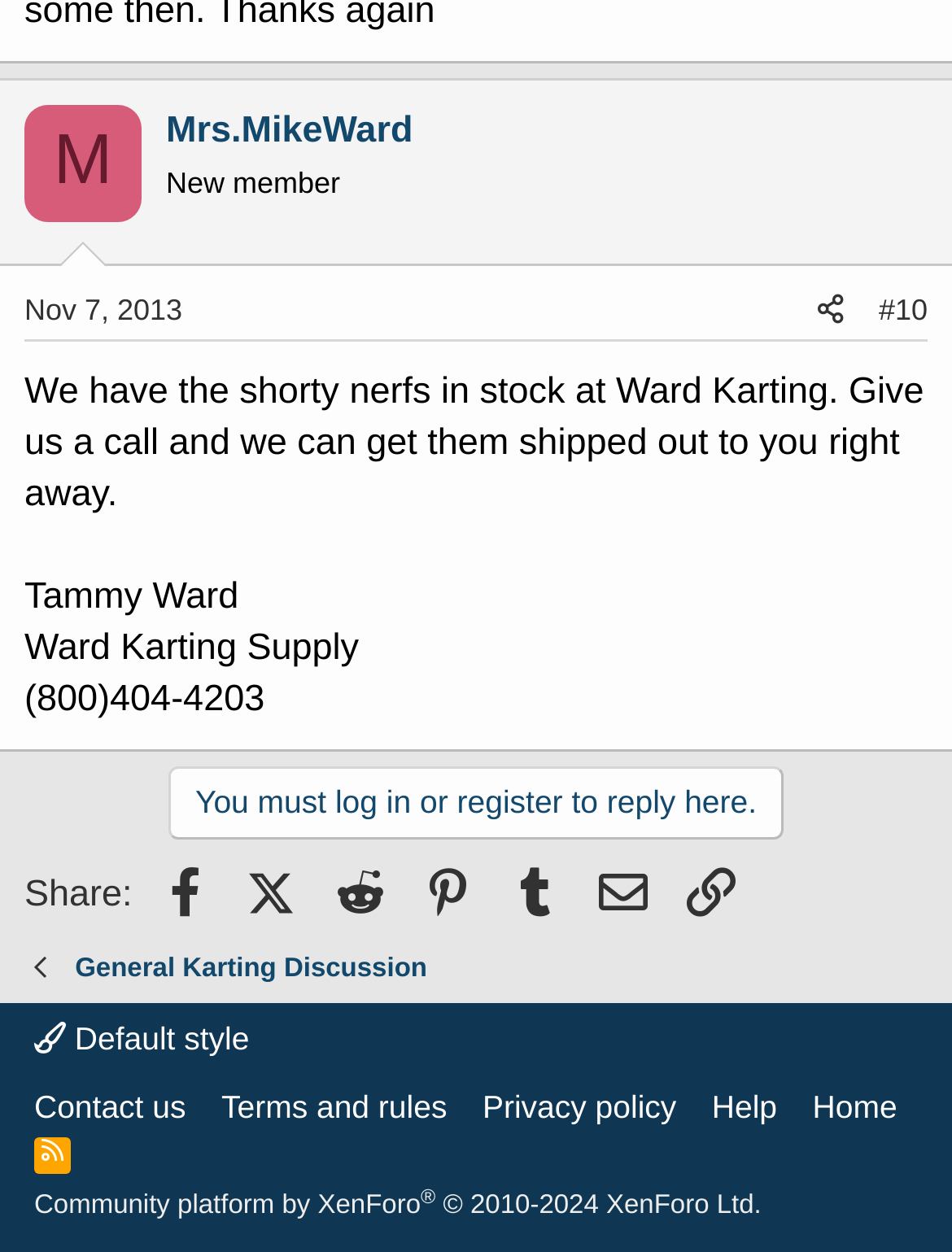Provide the bounding box coordinates for the UI element that is described as: "Nov 7, 2013".

[0.026, 0.235, 0.192, 0.262]